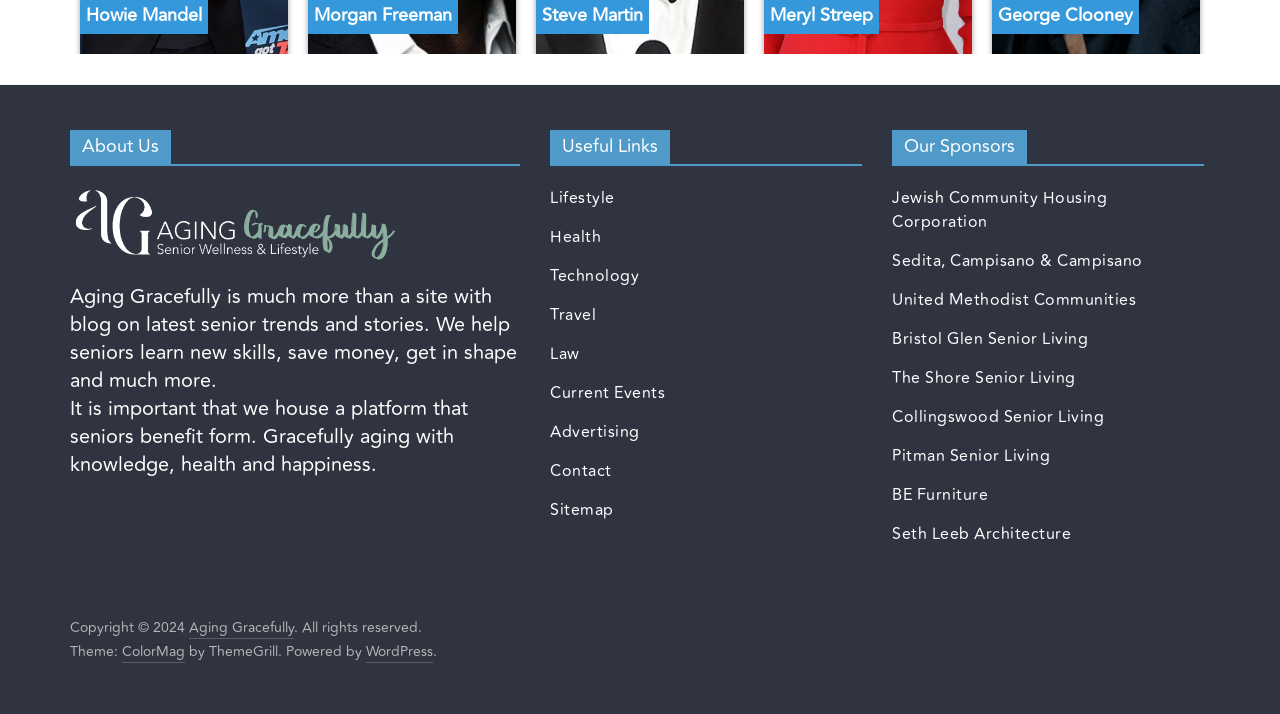What is the copyright year of the website?
Based on the screenshot, provide your answer in one word or phrase.

2024